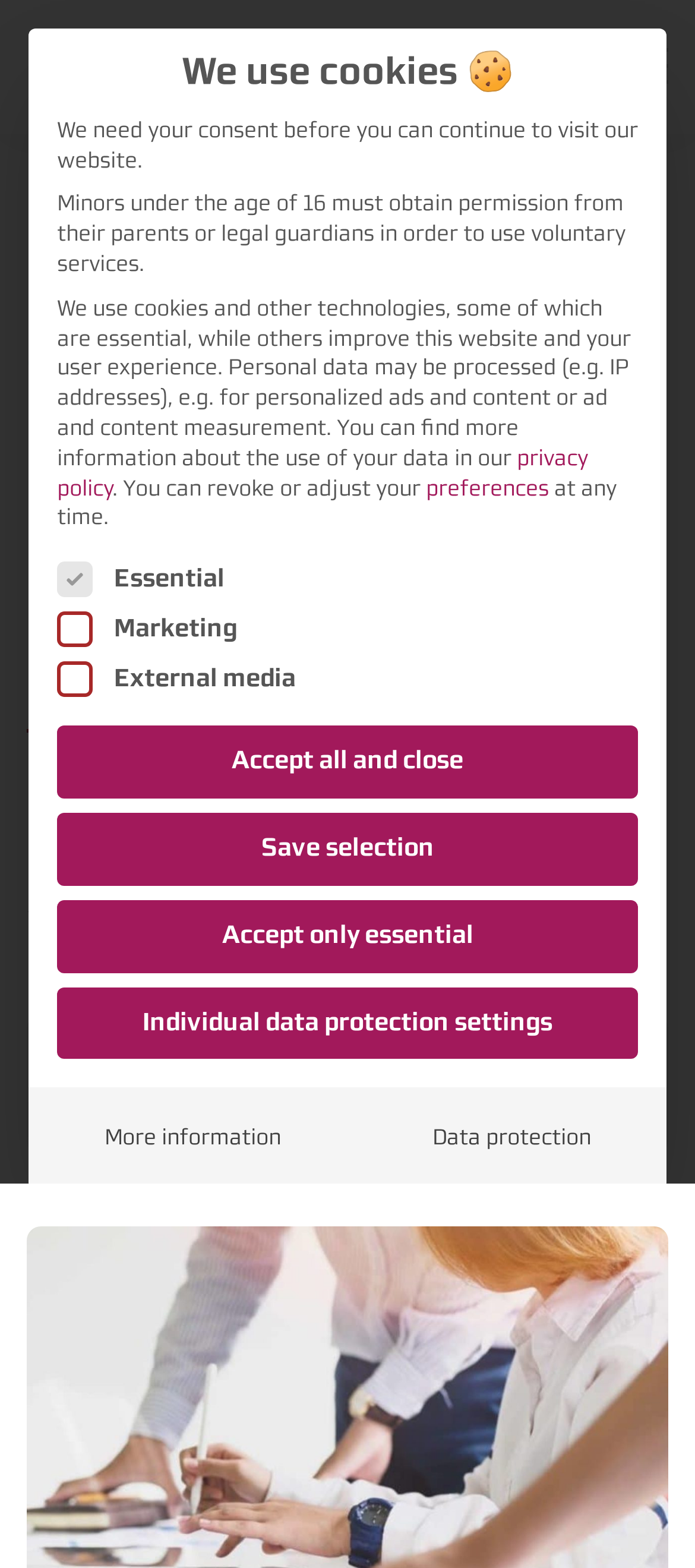Determine the bounding box coordinates of the clickable region to execute the instruction: "Go to all blog posts". The coordinates should be four float numbers between 0 and 1, denoted as [left, top, right, bottom].

[0.026, 0.108, 0.436, 0.132]